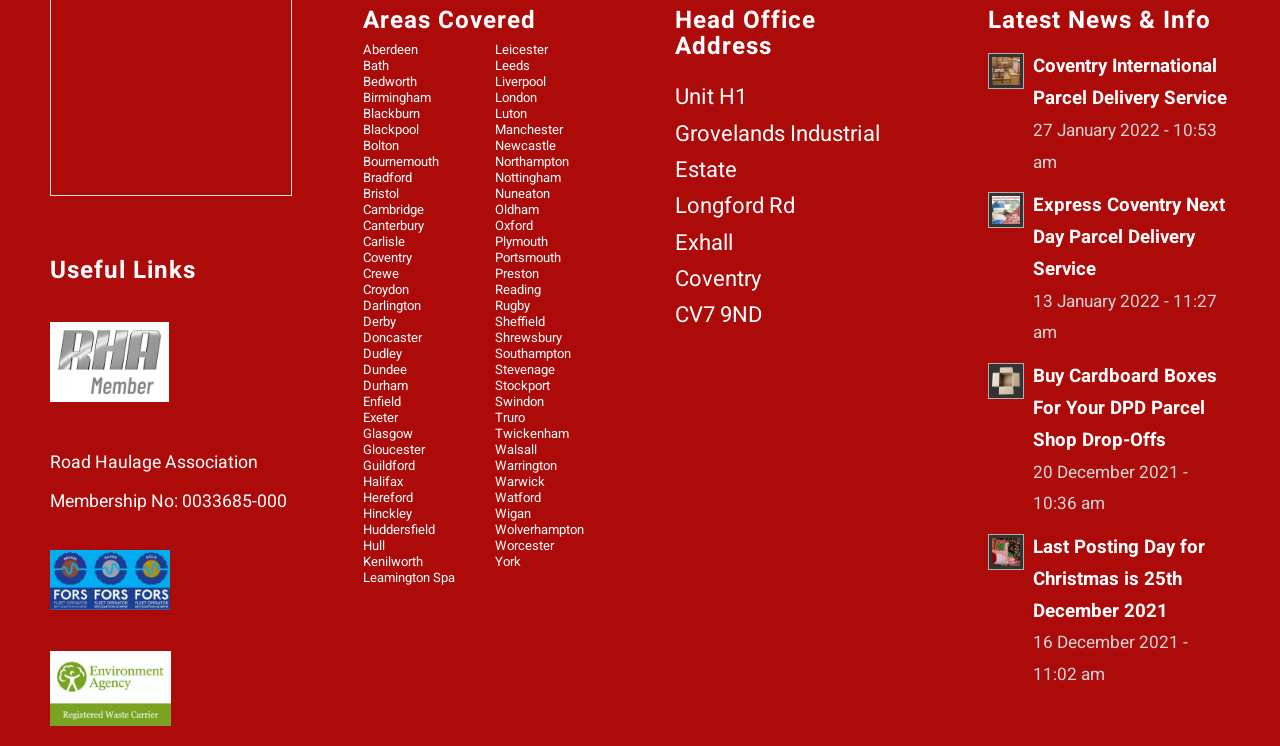For the given element description Leamington Spa, determine the bounding box coordinates of the UI element. The coordinates should follow the format (top-left x, top-left y, bottom-right x, bottom-right y) and be within the range of 0 to 1.

[0.283, 0.764, 0.369, 0.786]